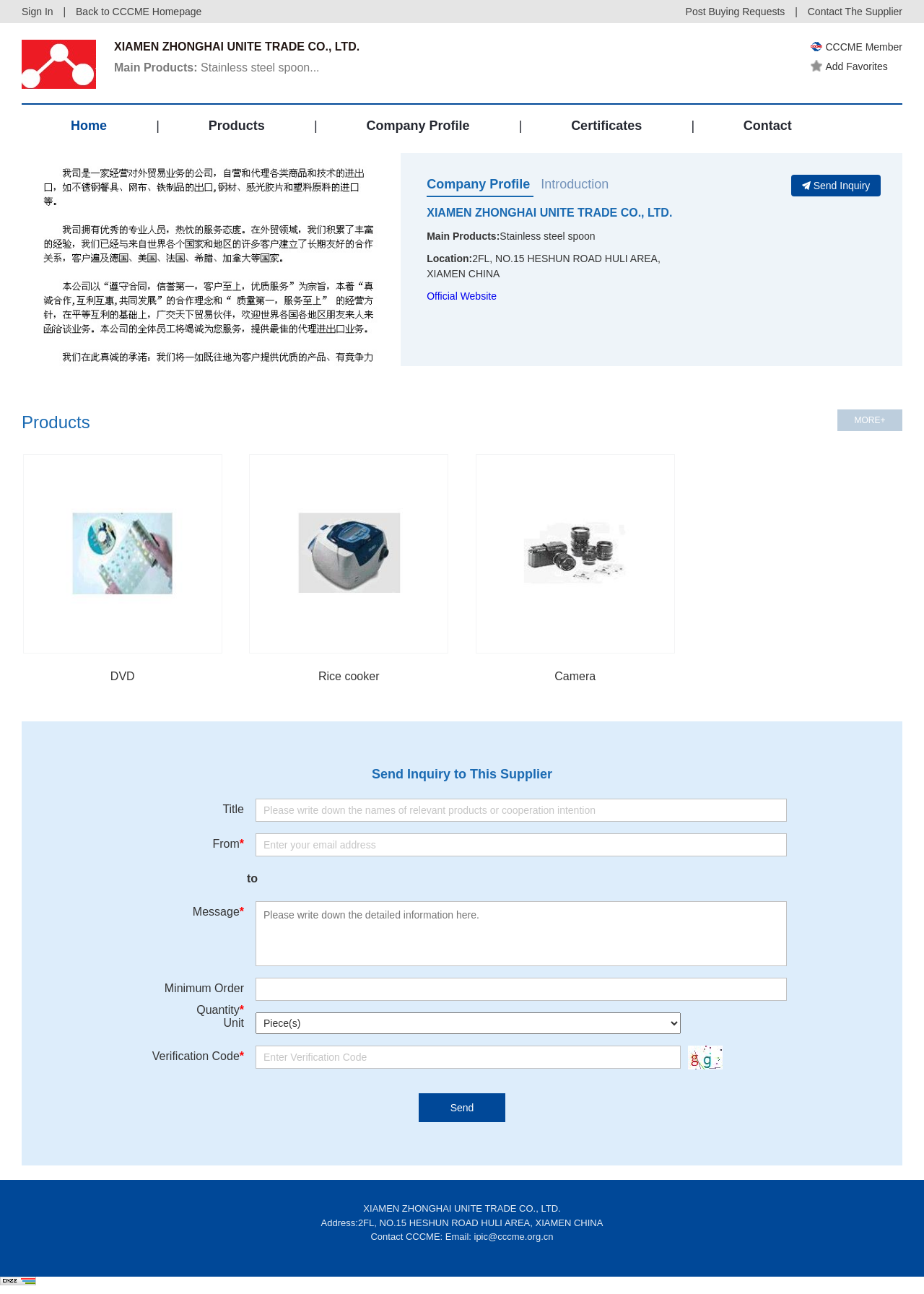Please identify the bounding box coordinates of the area that needs to be clicked to follow this instruction: "Post buying requests".

[0.734, 0.004, 0.857, 0.013]